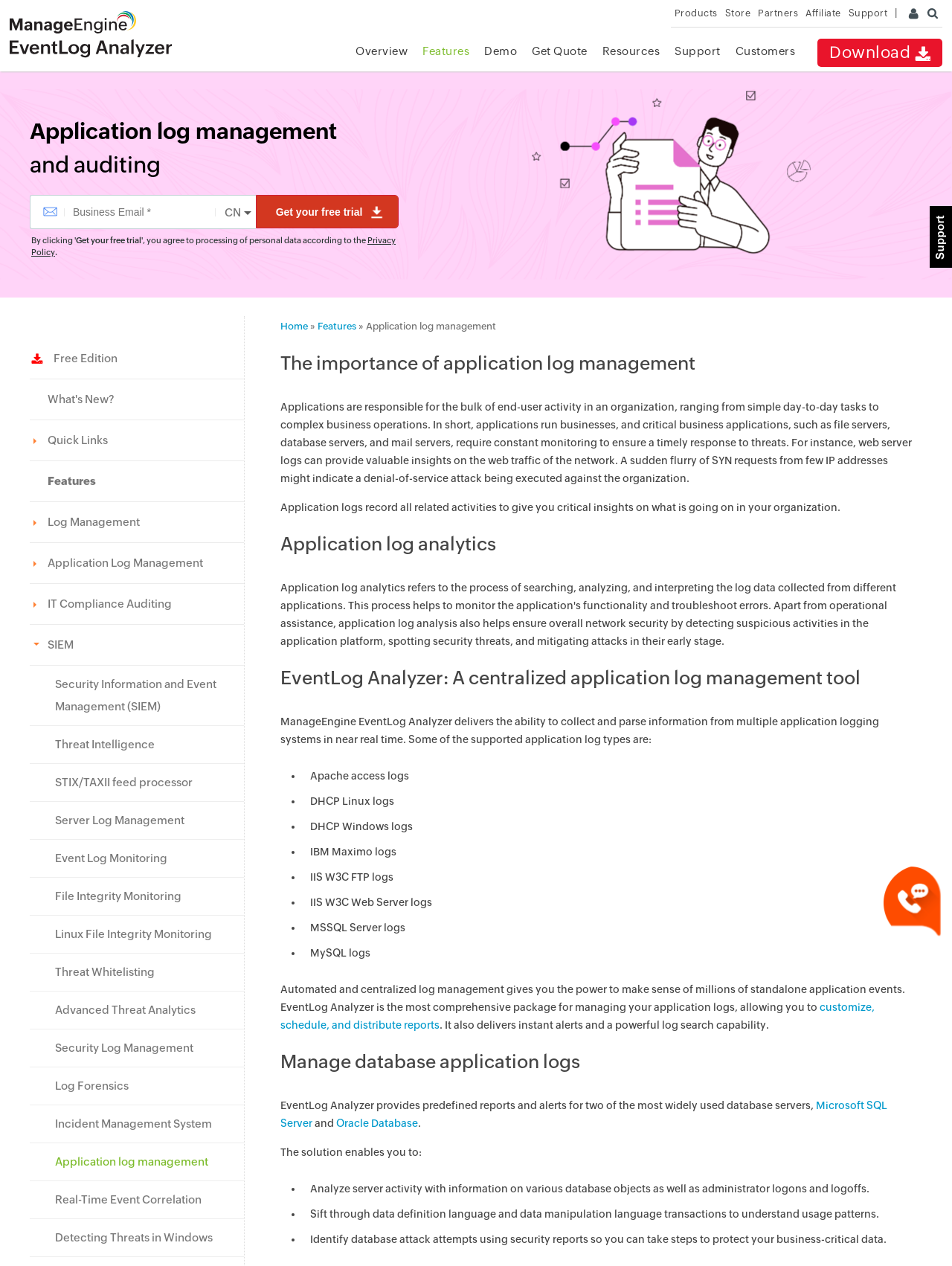Please respond to the question with a concise word or phrase:
What is the type of the element with the text 'Application log management and auditing'?

heading